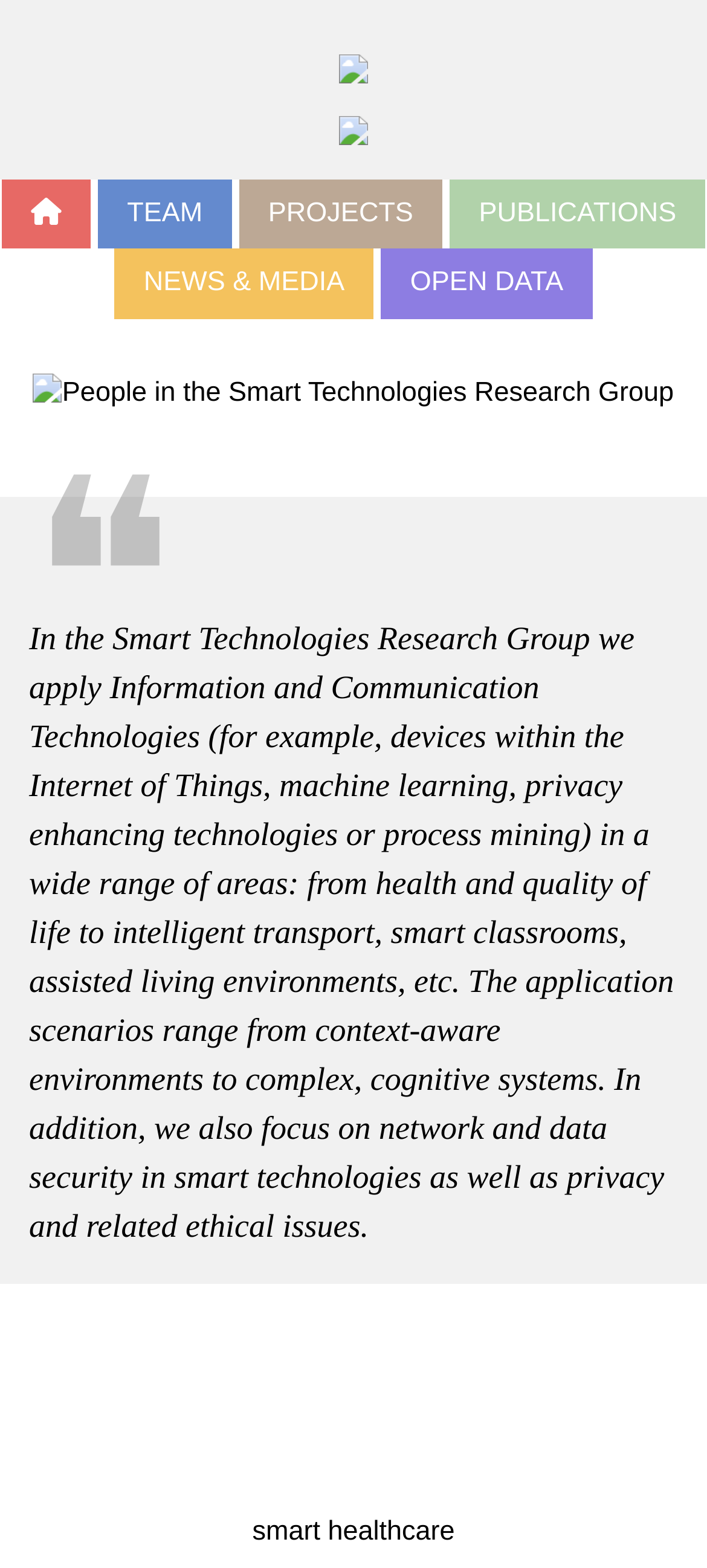What is the main theme of the research group's work?
Please provide a single word or phrase in response based on the screenshot.

Applying ICT in various areas